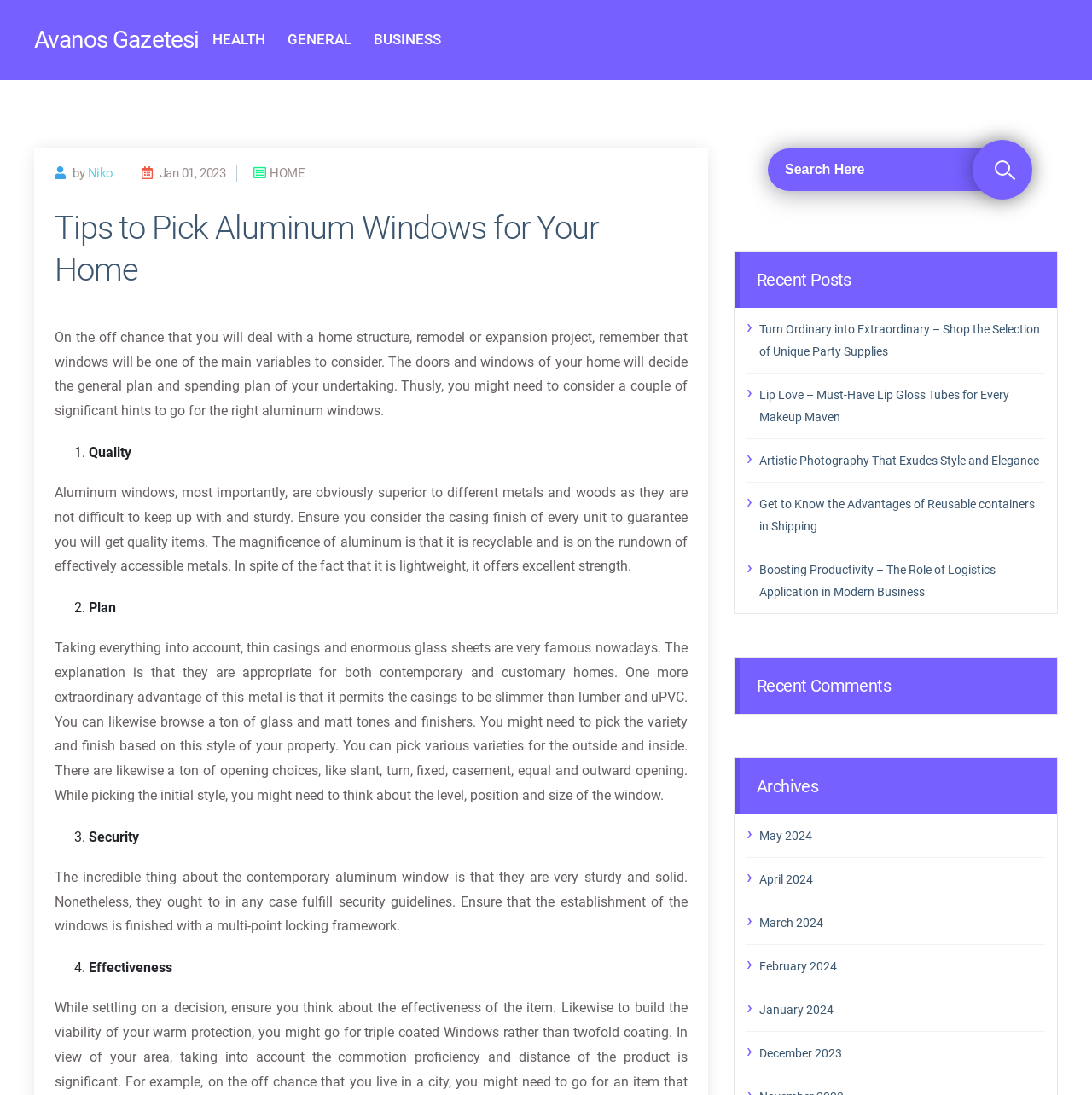What is the author of the article?
Make sure to answer the question with a detailed and comprehensive explanation.

The author of the article can be found by looking at the heading element that contains the text ' by Niko  Jan 01, 2023  HOME'. The author's name is Niko.